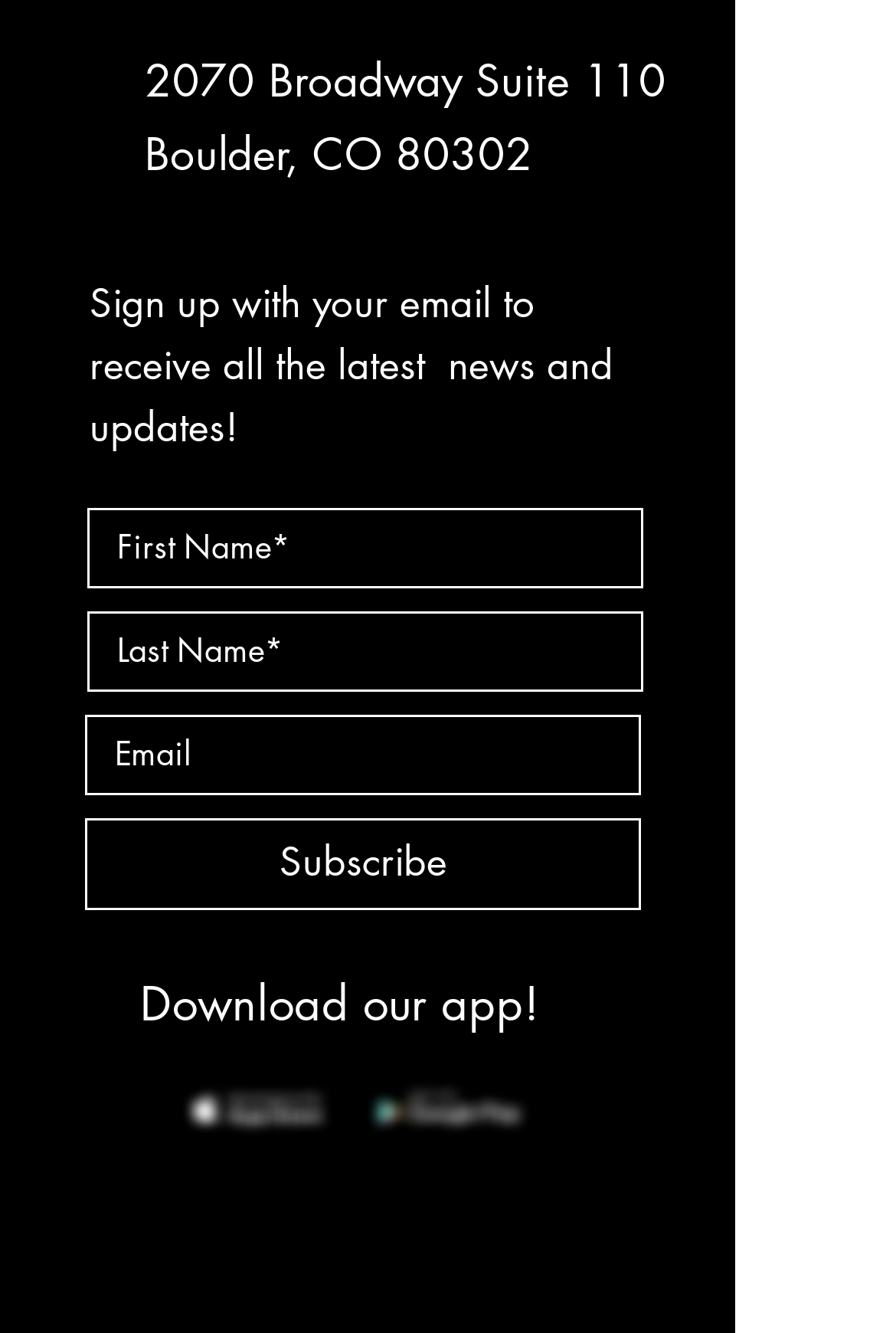Please identify the bounding box coordinates of the area I need to click to accomplish the following instruction: "Download the app from the app store".

[0.192, 0.81, 0.382, 0.853]